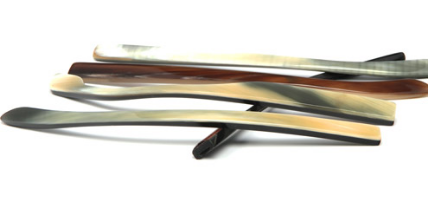Please respond to the question using a single word or phrase:
What is the characteristic of the finish on each temple?

Lustrous